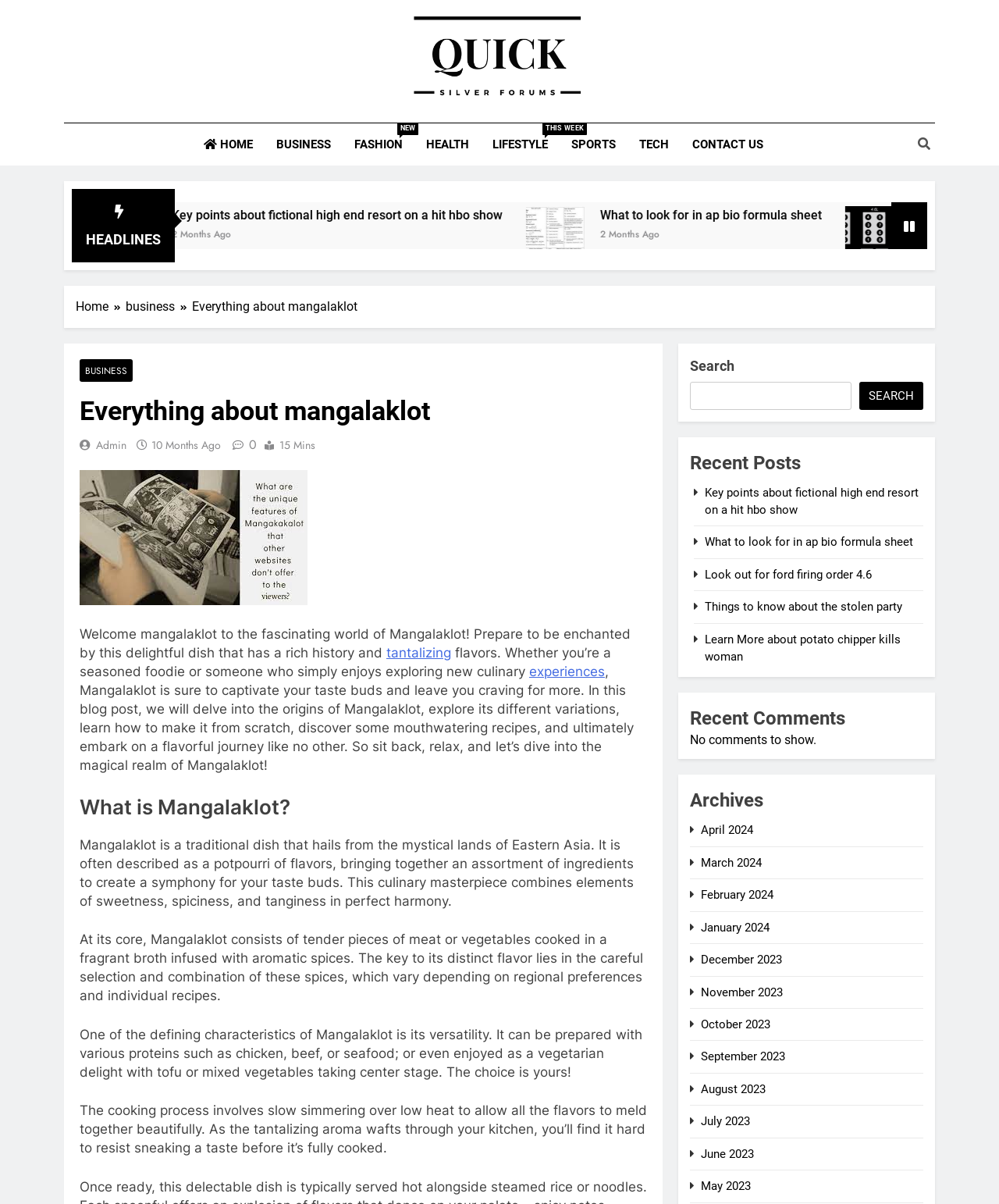Using the information shown in the image, answer the question with as much detail as possible: What are the key characteristics of Mangalaklot?

One of the defining characteristics of Mangalaklot is its versatility. It can be prepared with various proteins such as chicken, beef, or seafood; or even enjoyed as a vegetarian delight with tofu or mixed vegetables taking center stage. The cooking process involves slow simmering over low heat to allow all the flavors to meld together beautifully.